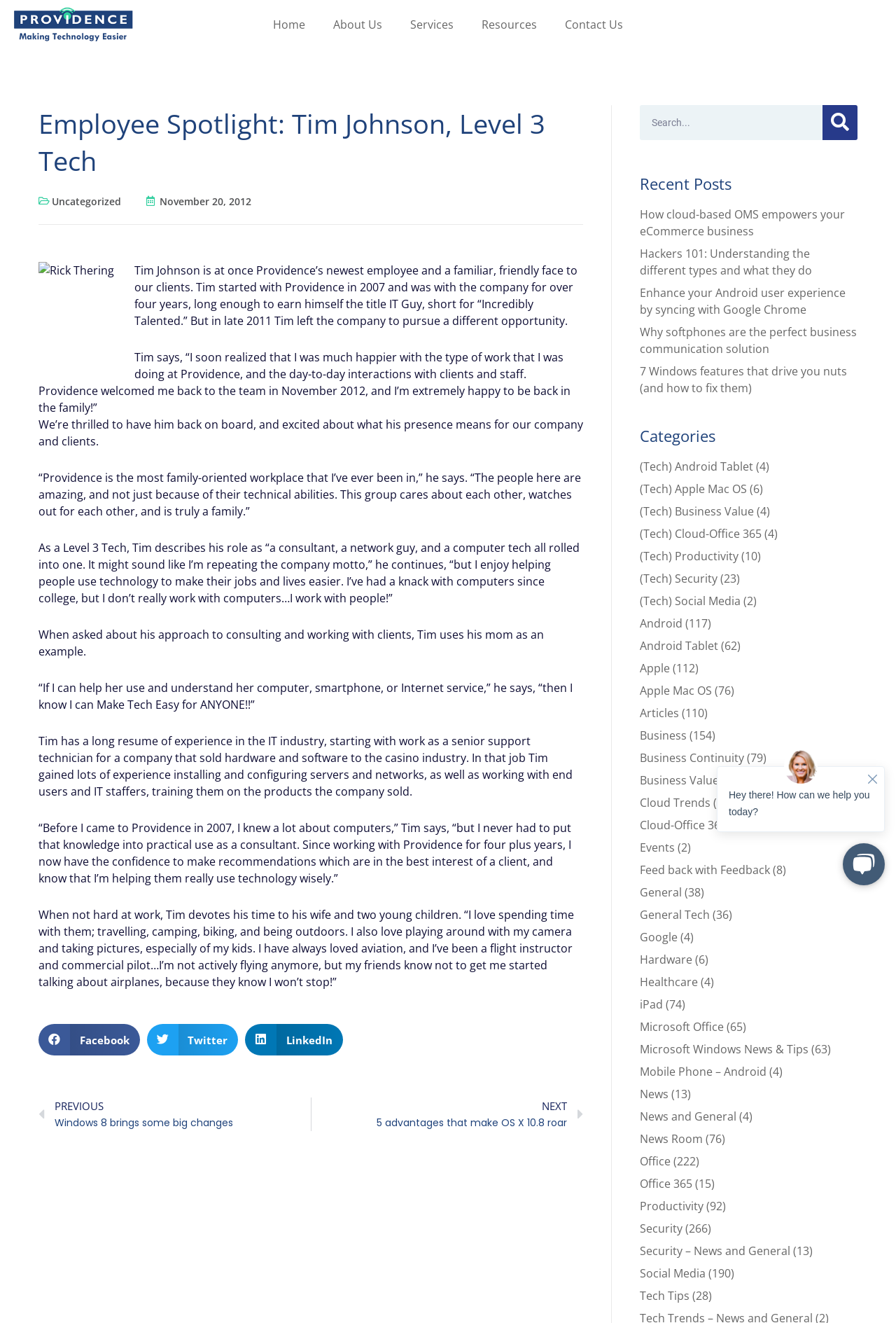Determine the bounding box coordinates of the element that should be clicked to execute the following command: "Share on Facebook".

[0.043, 0.774, 0.156, 0.798]